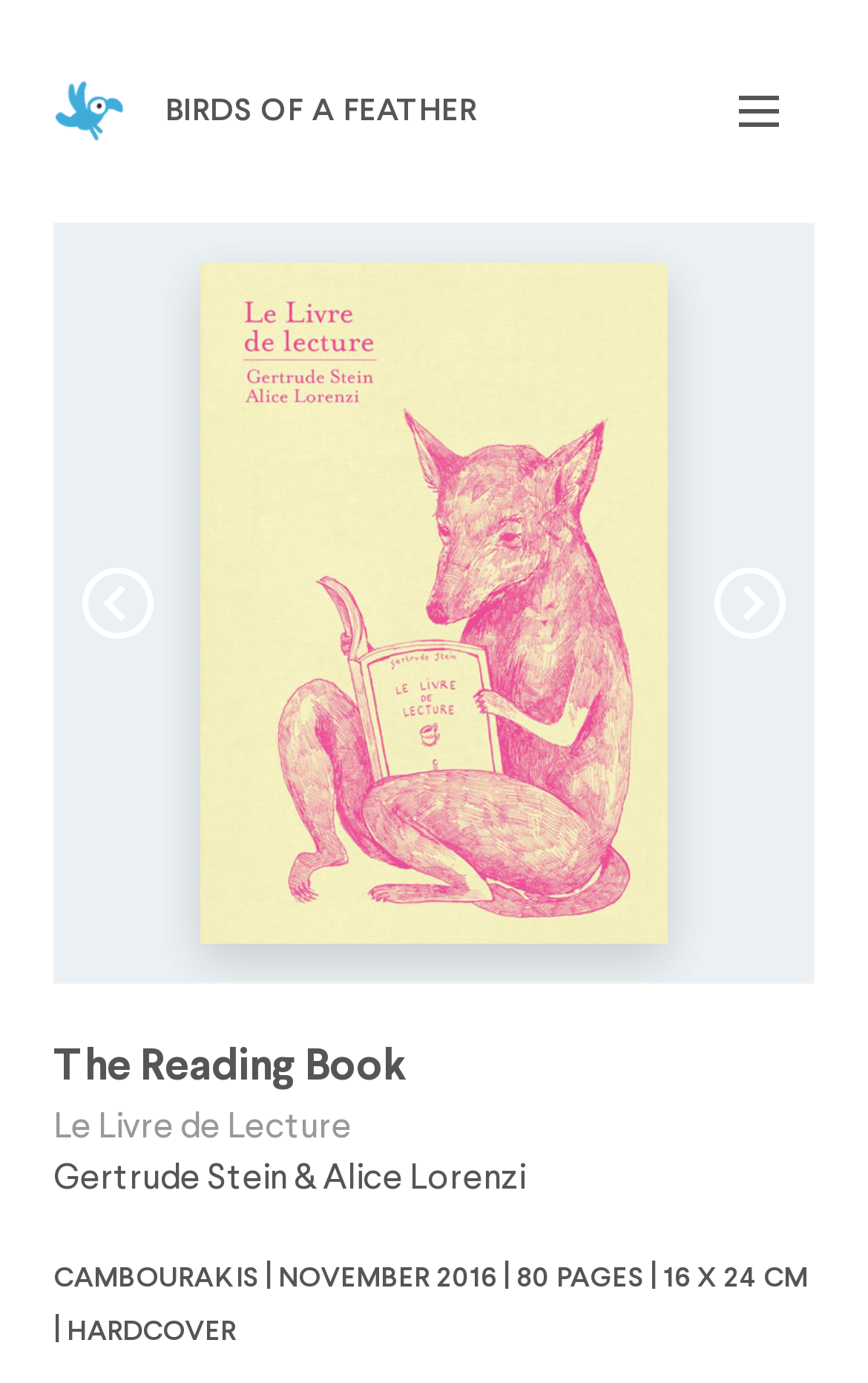Give a one-word or short phrase answer to this question: 
How many pages does the book have?

80 pages